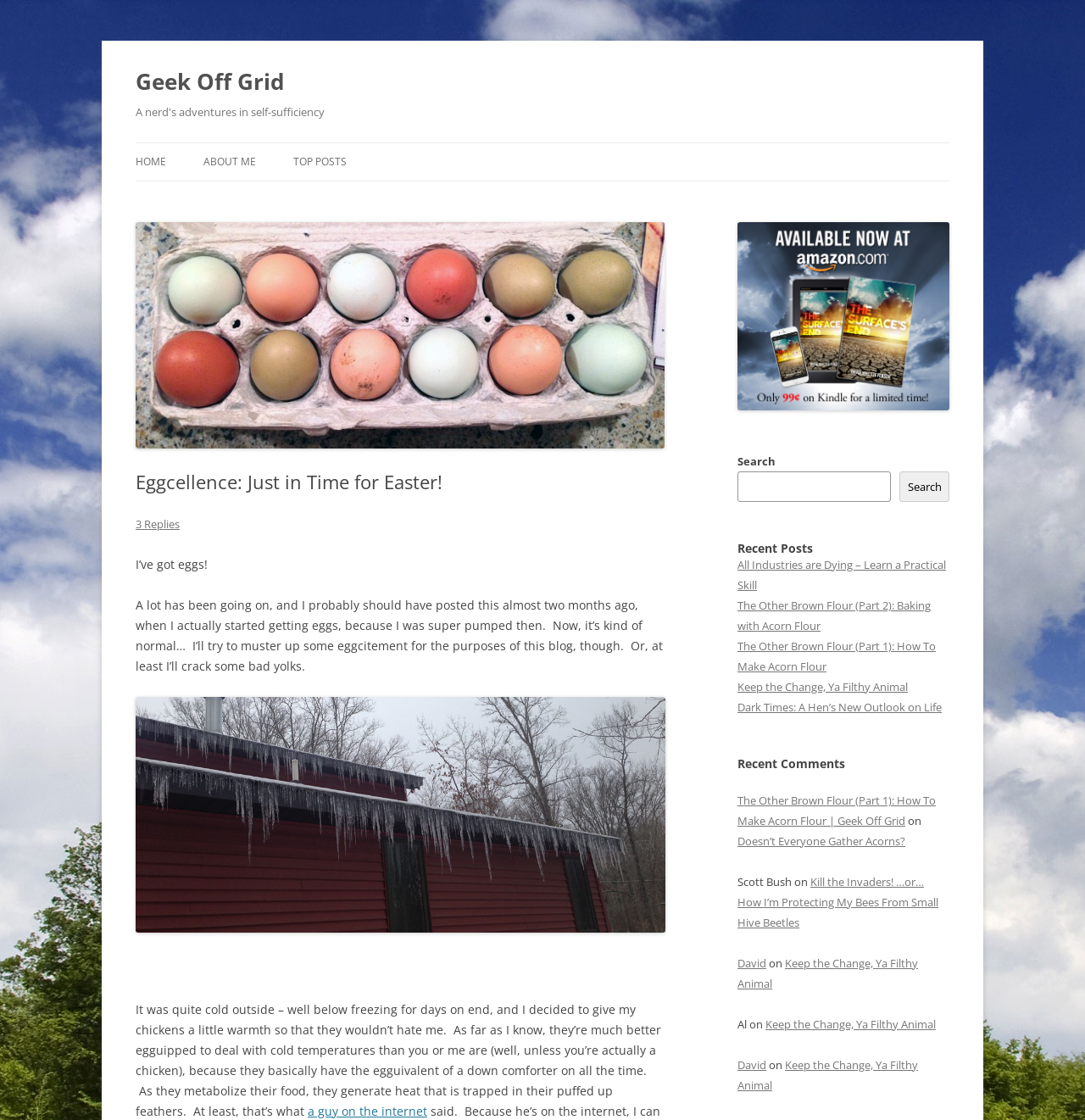Respond to the question below with a concise word or phrase:
What is the topic of the latest article?

Eggcellence